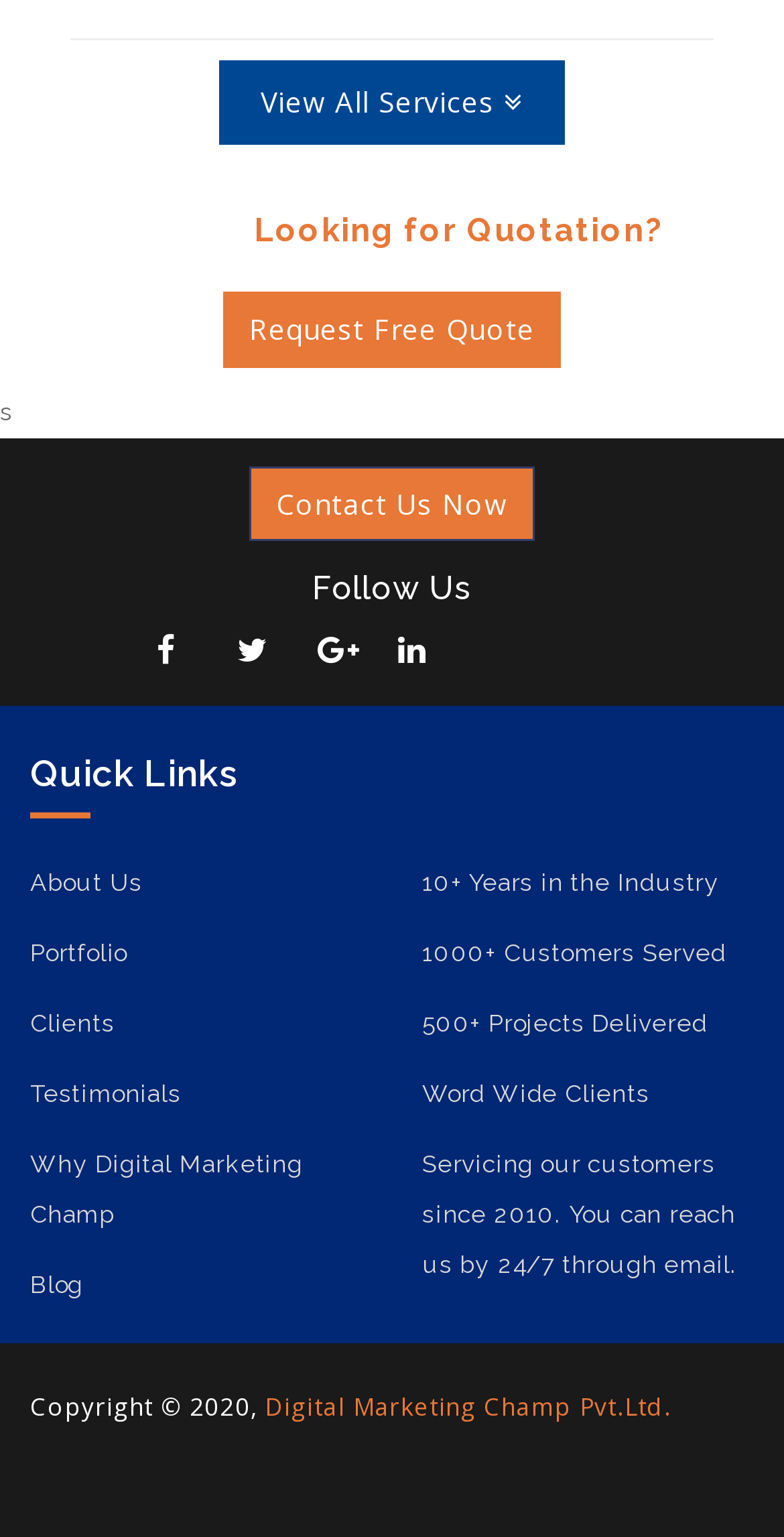Using the provided element description: "Digital Marketing Champ Pvt.Ltd.", determine the bounding box coordinates of the corresponding UI element in the screenshot.

[0.338, 0.905, 0.856, 0.927]